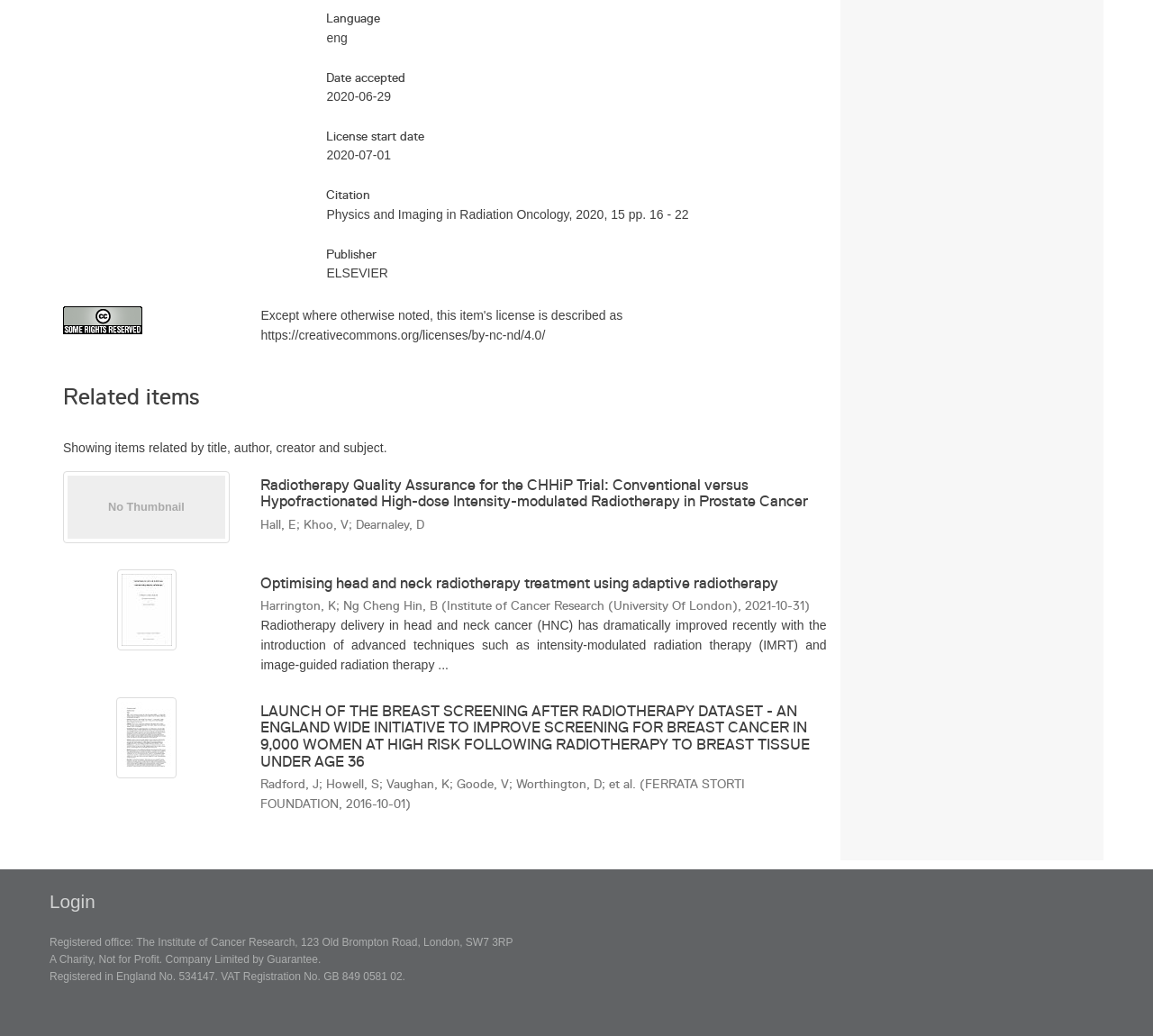Determine the bounding box coordinates of the region I should click to achieve the following instruction: "Click the link to view the publication 'Radiotherapy Quality Assurance for the CHHiP Trial: Conventional versus Hypofractionated High-dose Intensity-modulated Radiotherapy in Prostate Cancer'". Ensure the bounding box coordinates are four float numbers between 0 and 1, i.e., [left, top, right, bottom].

[0.226, 0.46, 0.701, 0.492]